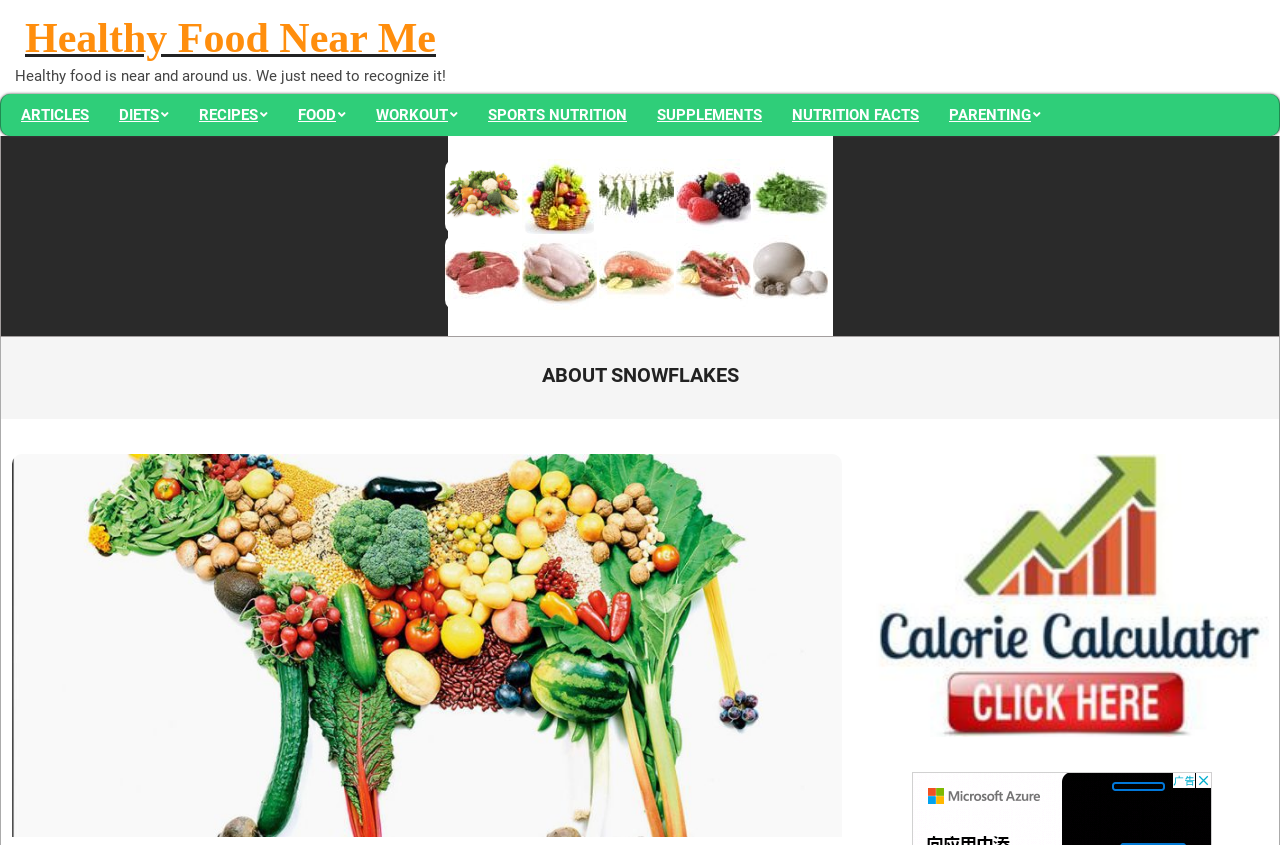Answer briefly with one word or phrase:
What is the main topic of this website?

Healthy Food